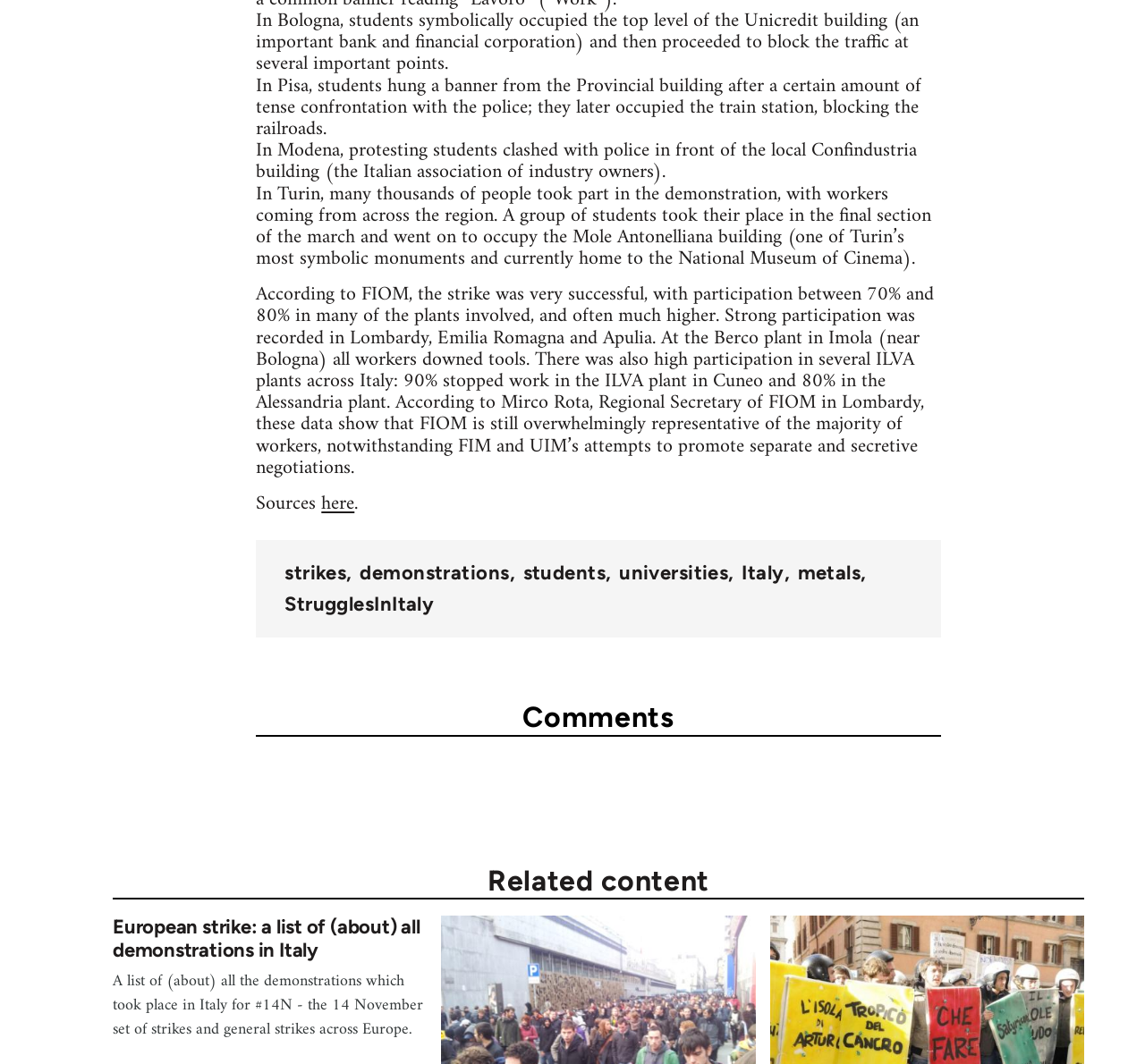Please provide a brief answer to the following inquiry using a single word or phrase:
What was the participation rate in the ILVA plant in Cuneo?

90%